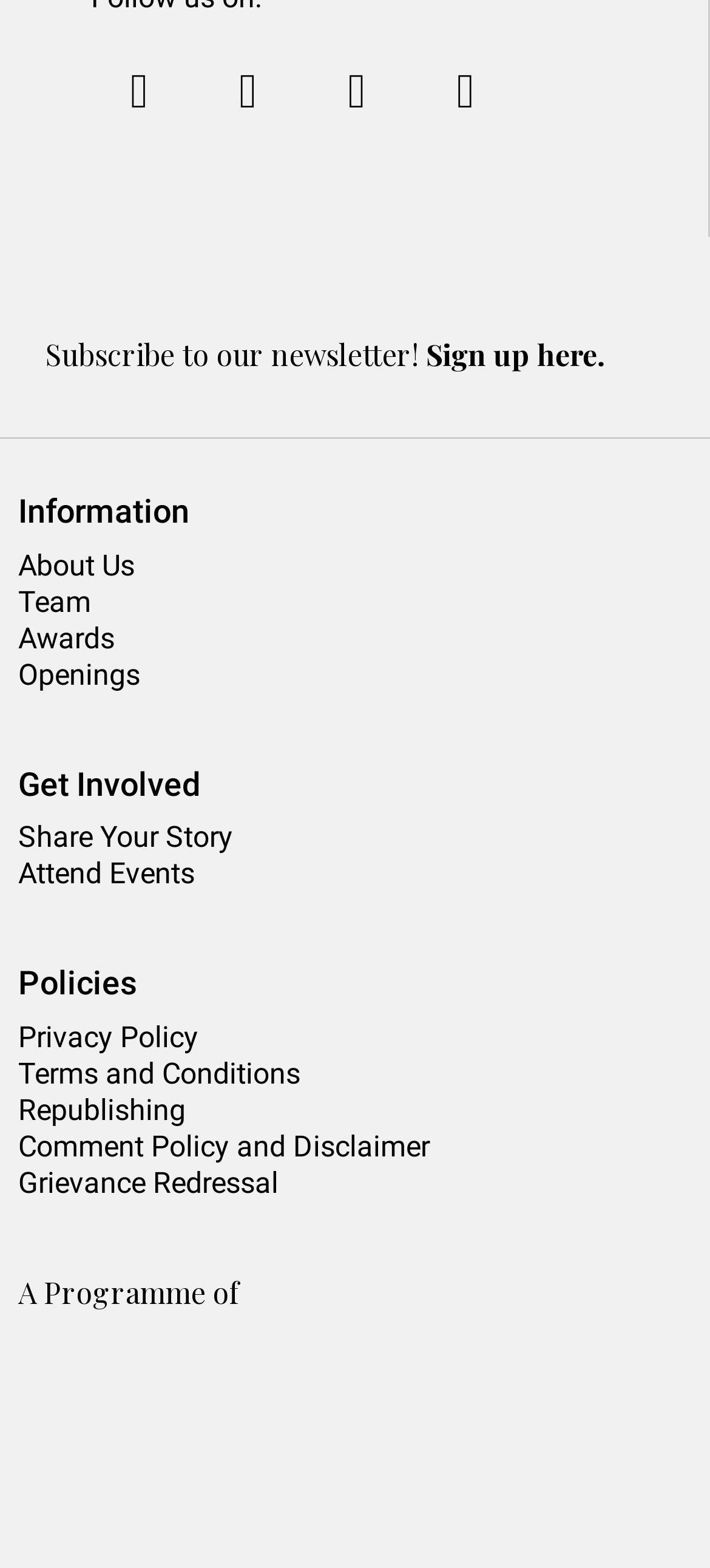What social media platforms are listed?
Based on the image, give a one-word or short phrase answer.

Instagram, Facebook, Linkedin, Youtube